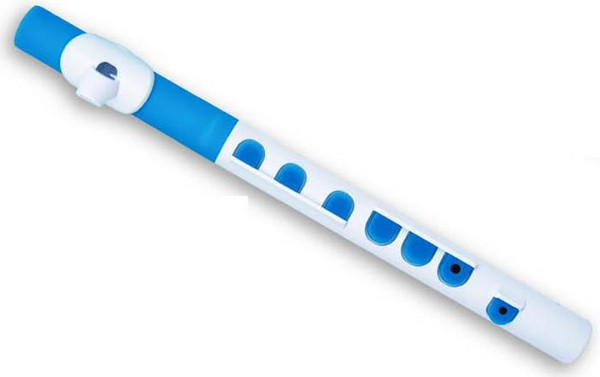Explain the image in detail, mentioning the main subjects and background elements.

The image showcases a colorful Nuvo TooT, a beginner-friendly flute designed specifically for children. Its bright blue and white design aims to attract young learners, making it an appealing choice for those new to playing wind instruments. The TooT features multiple finger holes, allowing for a range of notes to be played with ease. As a pre-band flute, it comes as a complete package, making learning accessible and fun. Notably, the TooT is praised for its durability and versatility, ensuring that children not only enjoy the process of making music but are also encouraged to transition to more advanced instruments like the concert flute.